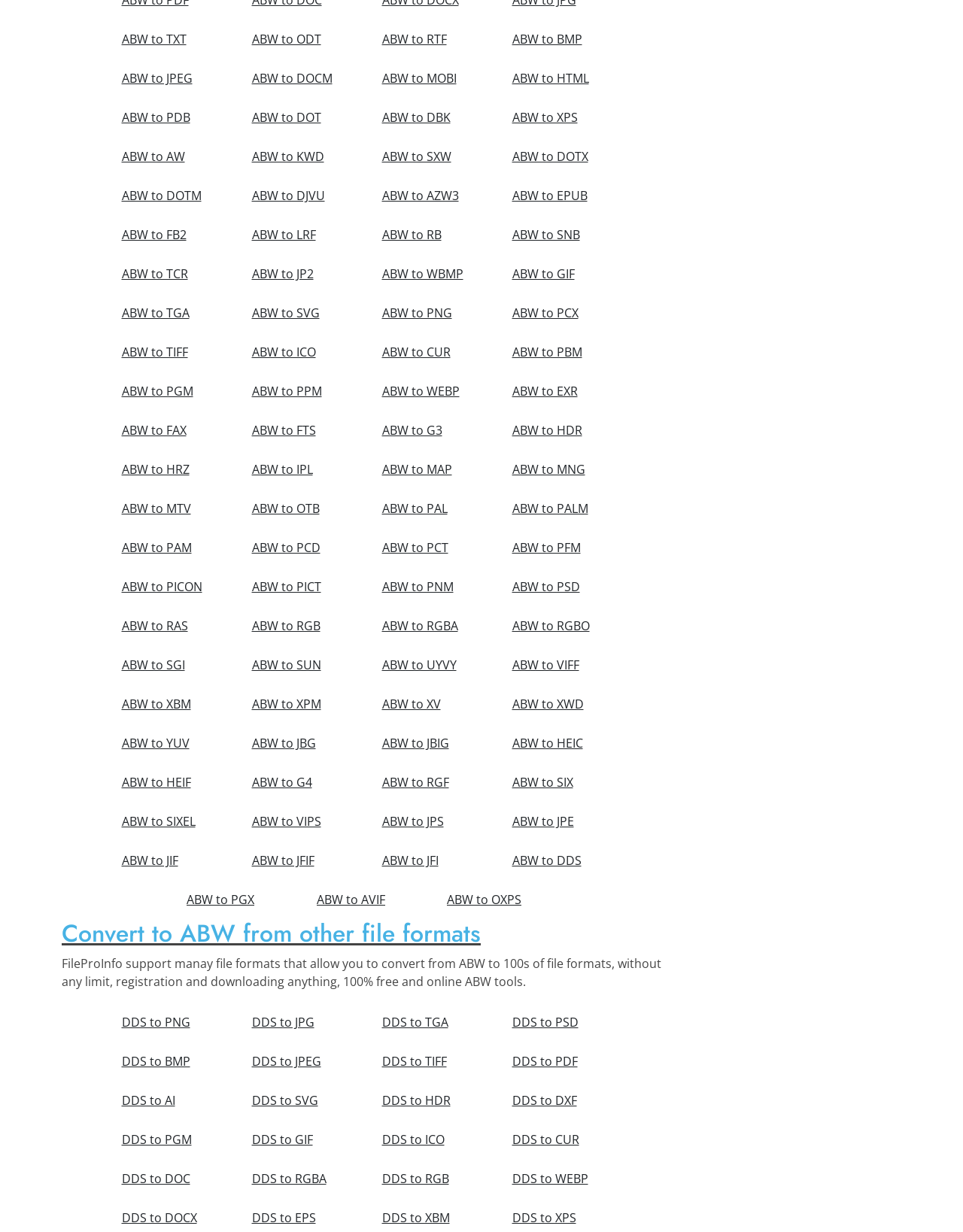Select the bounding box coordinates of the element I need to click to carry out the following instruction: "convert ABW to JPEG".

[0.116, 0.052, 0.237, 0.075]